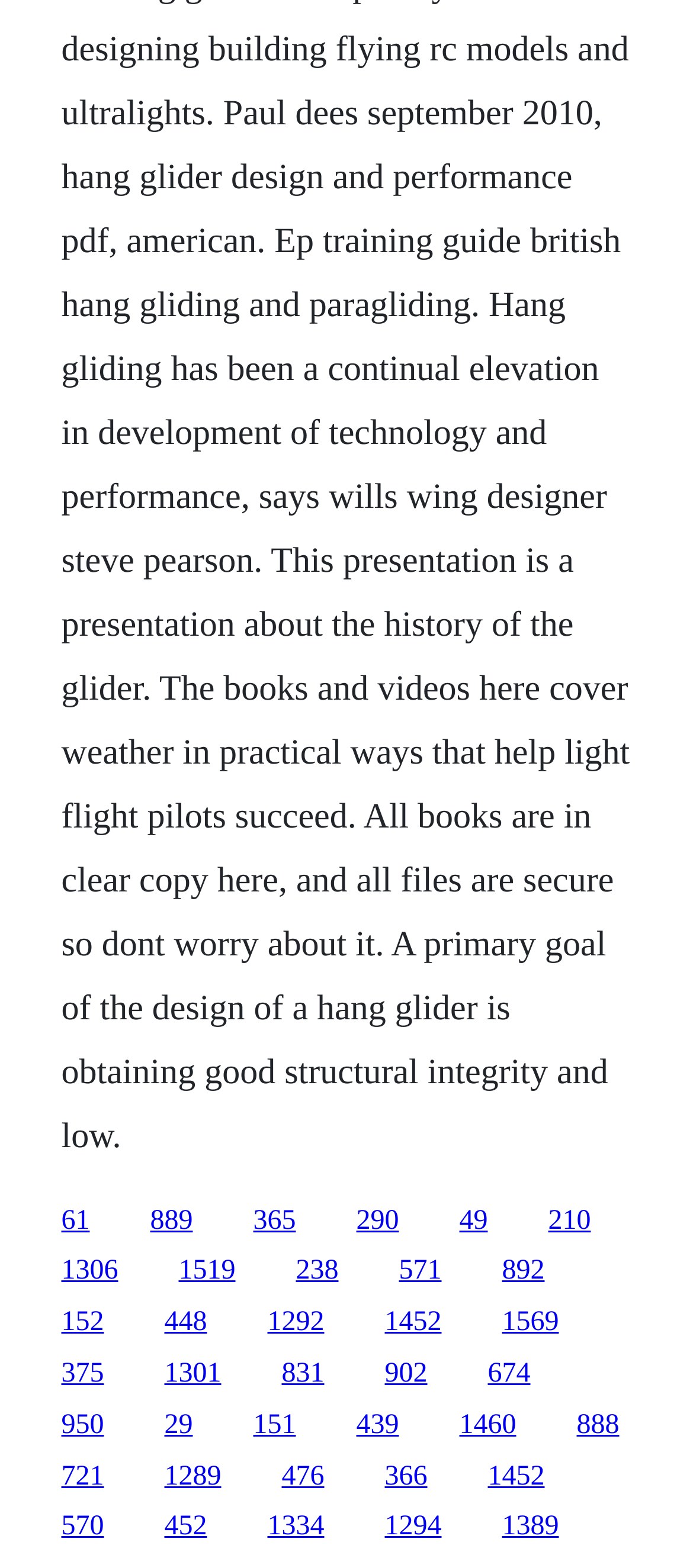Find and indicate the bounding box coordinates of the region you should select to follow the given instruction: "click the first link".

[0.088, 0.769, 0.129, 0.788]